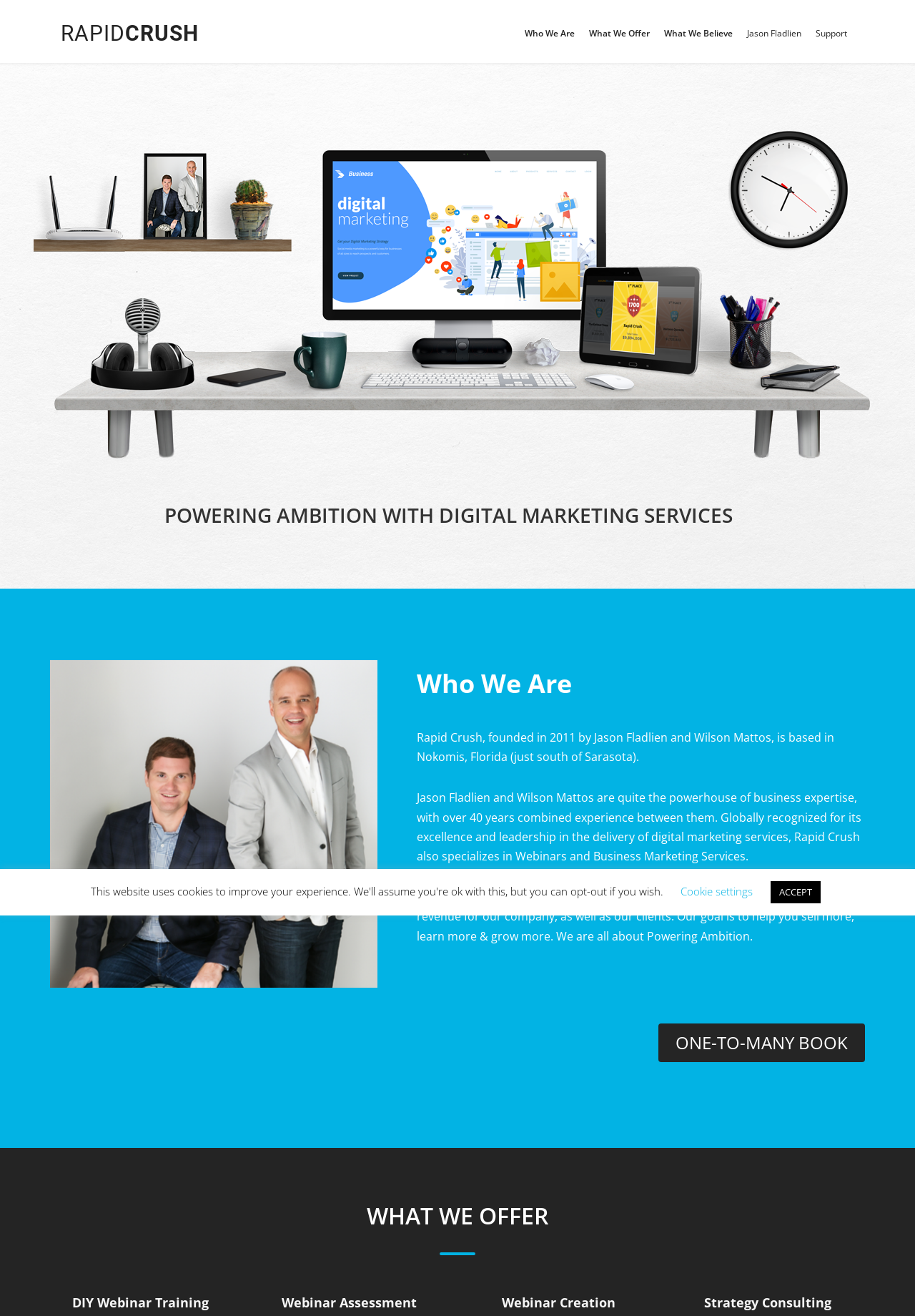What is the company name?
Look at the screenshot and provide an in-depth answer.

The company name is obtained from the root element 'Rapid Crush Inc. – Industry Leaders' and also from the static text 'Rapid Crush, founded in 2011 by Jason Fladlien and Wilson Mattos, is based in Nokomis, Florida (just south of Sarasota).'.